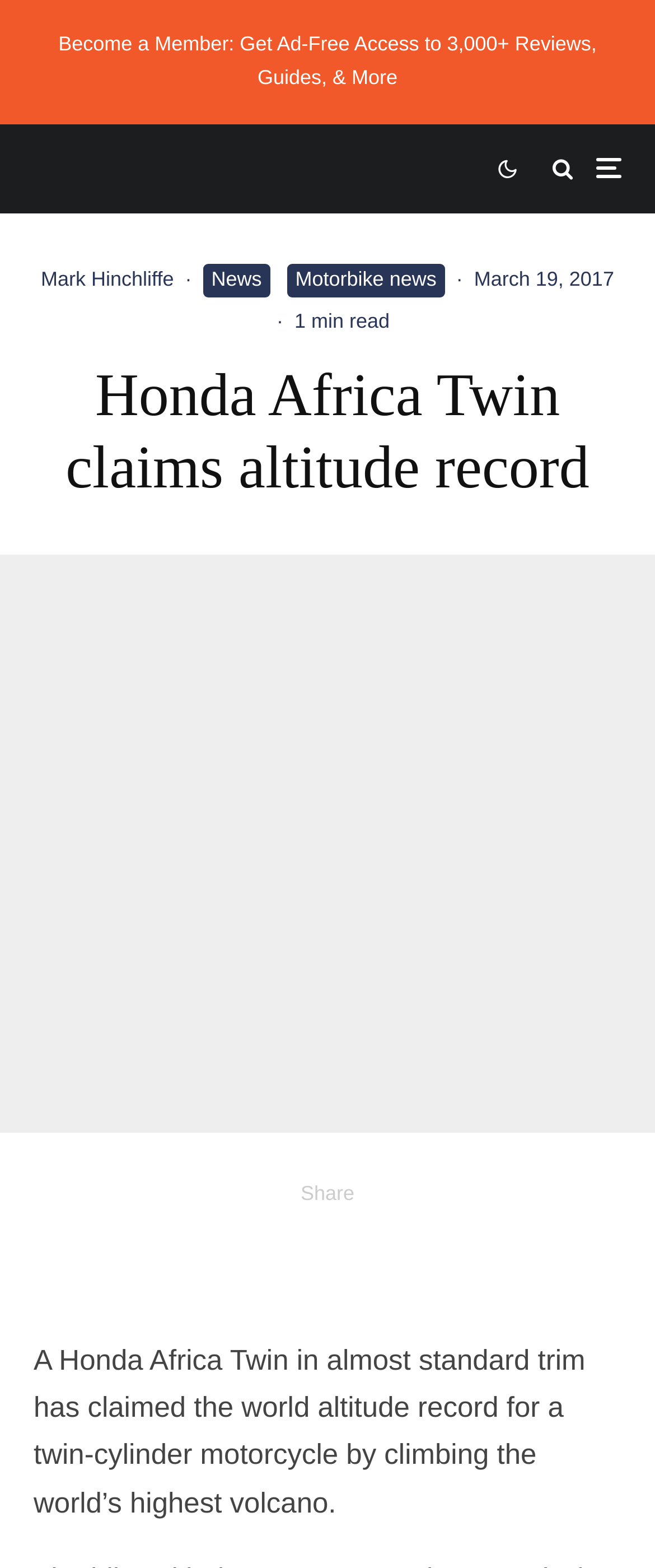Given the element description, predict the bounding box coordinates in the format (top-left x, top-left y, bottom-right x, bottom-right y). Make sure all values are between 0 and 1. Here is the element description: Mark Hinchliffe

[0.062, 0.17, 0.265, 0.185]